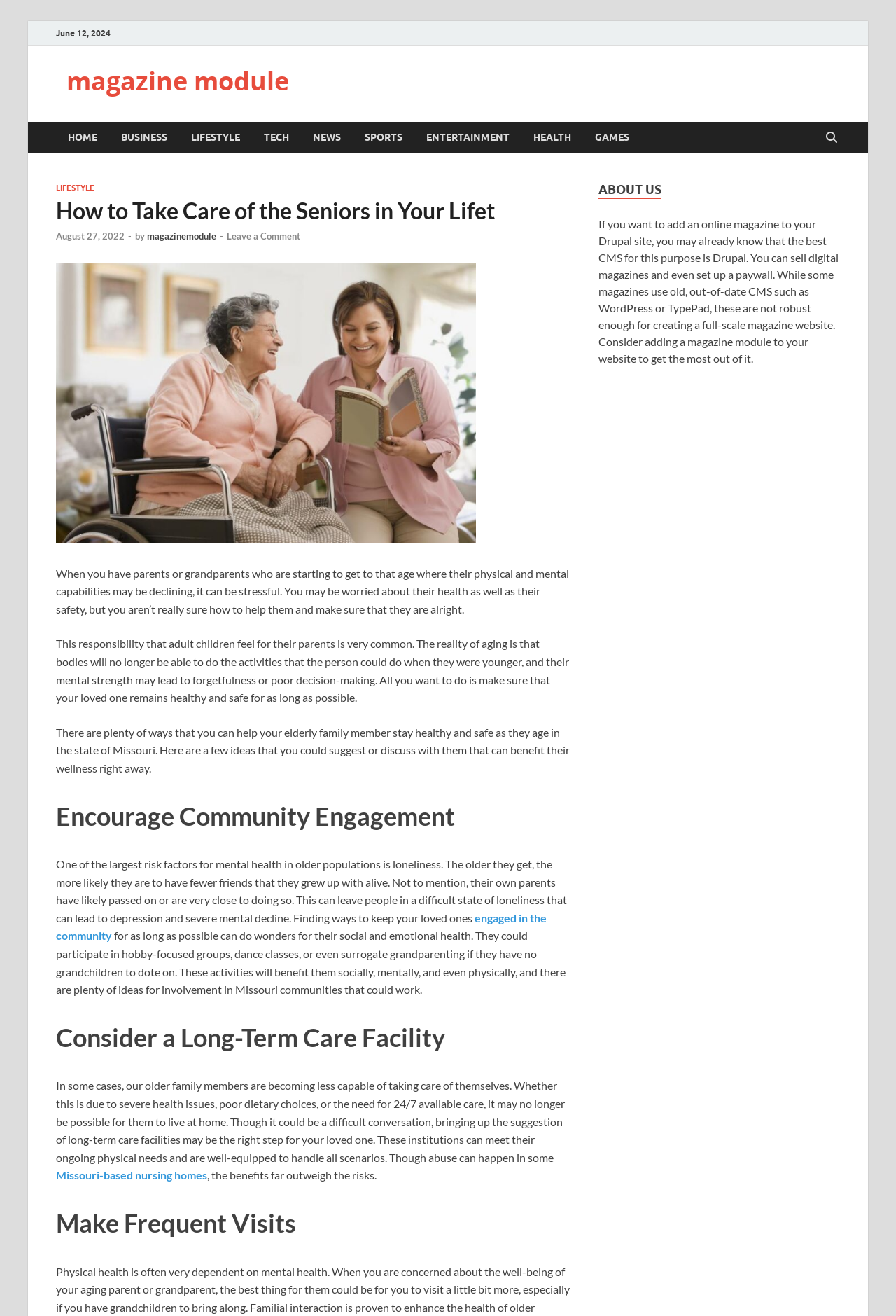Generate a thorough description of the webpage.

The webpage is a magazine article titled "How to Take Care of the Seniors in Your Life". At the top, there is a date "June 12, 2024" and a link to the "magazine module". Below that, there is a navigation menu with links to various sections such as "HOME", "BUSINESS", "LIFESTYLE", "TECH", "NEWS", "SPORTS", "ENTERTAINMENT", "HEALTH", and "GAMES".

The main content of the article is divided into sections with headings. The first section has a heading "How to Take Care of the Seniors in Your Life" and discusses the challenges of taking care of elderly family members. The text explains that it's common for adult children to feel responsible for their parents' health and safety, and that aging can lead to physical and mental decline.

The next section has a heading "Encourage Community Engagement" and suggests ways to help elderly family members stay healthy and safe, such as encouraging them to participate in community activities to combat loneliness.

The following section has a heading "Consider a Long-Term Care Facility" and discusses the possibility of considering long-term care facilities for elderly family members who are no longer capable of taking care of themselves.

The final section has a heading "Make Frequent Visits" but the text is not provided.

On the right side of the page, there is a complementary section with a heading "ABOUT US" and a paragraph of text that discusses the benefits of using Drupal to create a magazine website.

Overall, the webpage is a well-structured article with clear headings and sections, and a navigation menu at the top. The text is informative and provides practical advice on taking care of elderly family members.